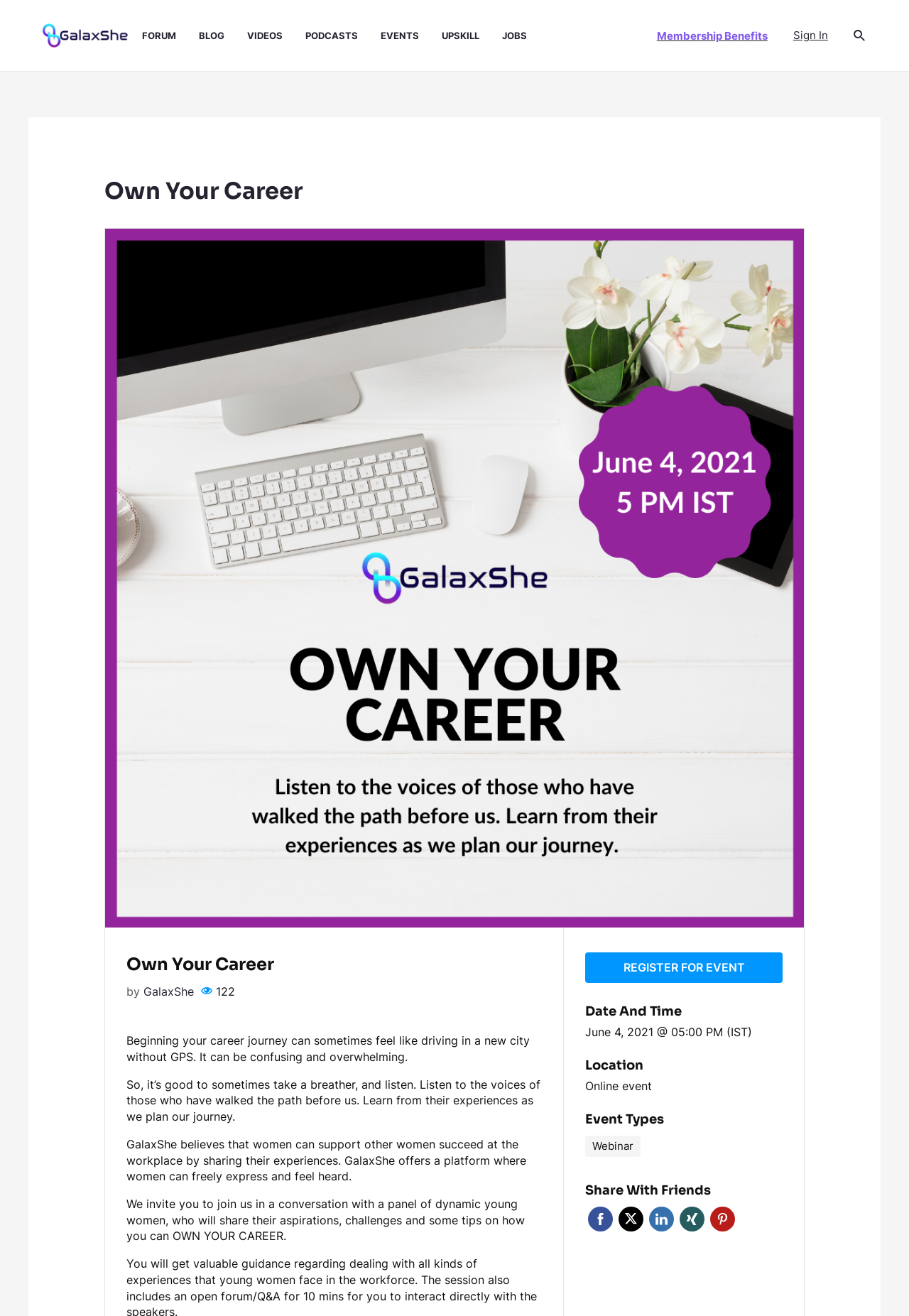What is the topic of the event?
Please provide a single word or phrase as your answer based on the image.

OWN YOUR CAREER